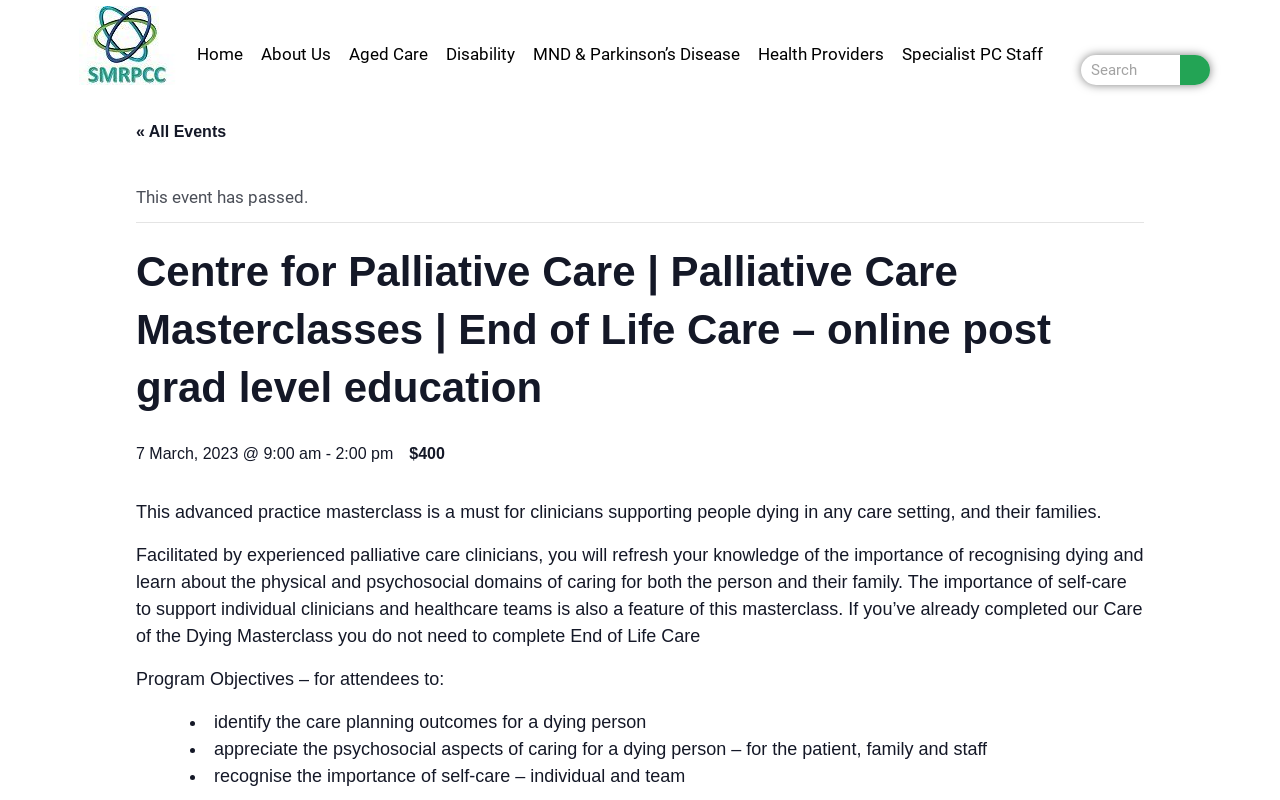Write a detailed summary of the webpage.

The webpage is about the Centre for Palliative Care, specifically showcasing a masterclass event. At the top, there is a navigation menu with links to different sections, including "Home", "About Us", "Aged Care", and more. Next to the navigation menu, there is a search bar with a search button.

Below the navigation menu, there is a link to "« All Events" and a notification stating "This event has passed." The main content of the page is divided into sections. The first section has a heading with the title of the masterclass, followed by the date and time of the event. 

On the right side of the date and time, there is a price tag of "$400". The next section provides a brief description of the masterclass, explaining its objectives and what attendees can expect to learn. 

Further down, there are program objectives listed in bullet points, including identifying care planning outcomes for a dying person, appreciating the psychosocial aspects of caring for a dying person, and recognizing the importance of self-care.